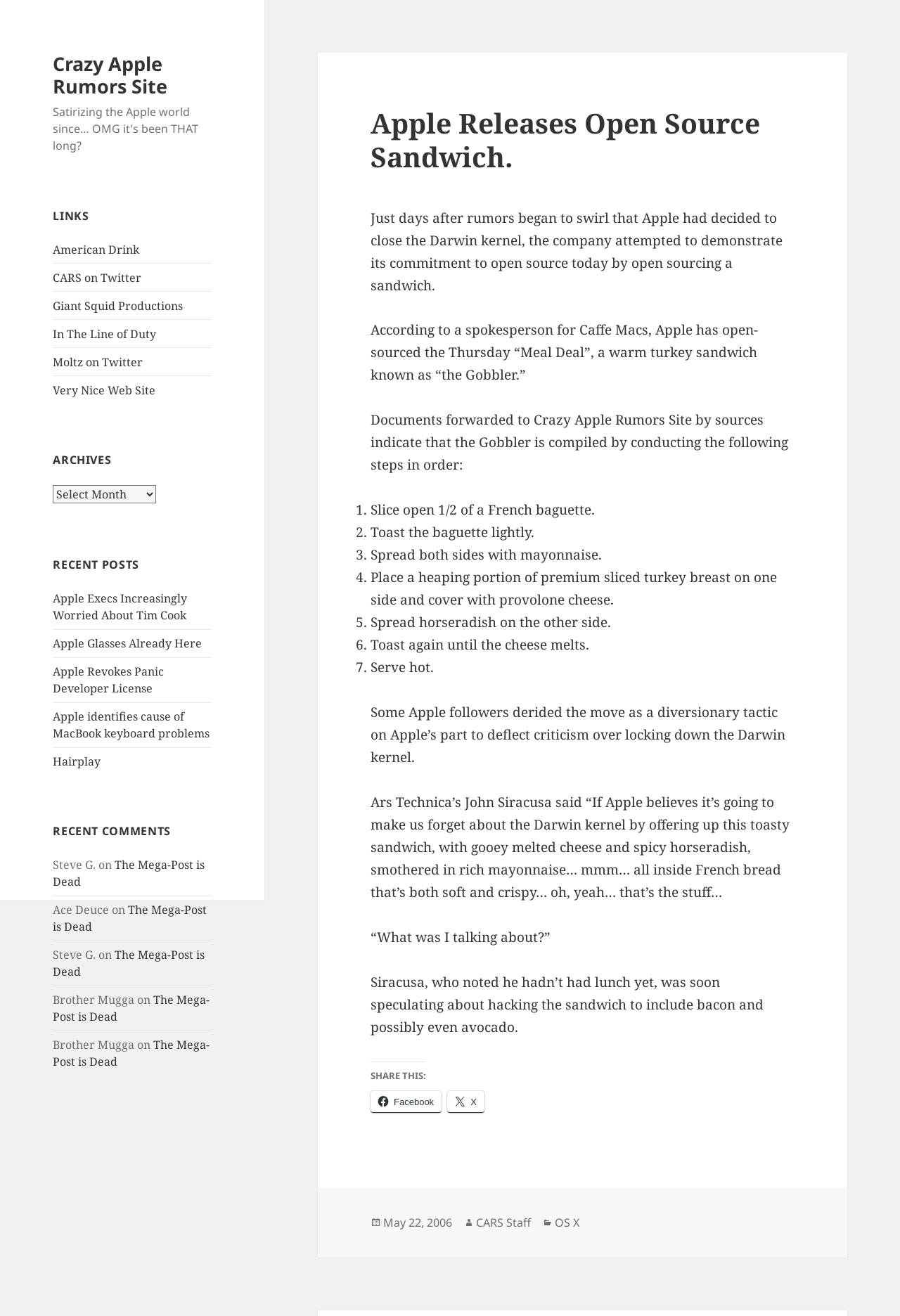Please indicate the bounding box coordinates for the clickable area to complete the following task: "Click on the 'SHARE THIS: Facebook' link". The coordinates should be specified as four float numbers between 0 and 1, i.e., [left, top, right, bottom].

[0.412, 0.829, 0.491, 0.846]